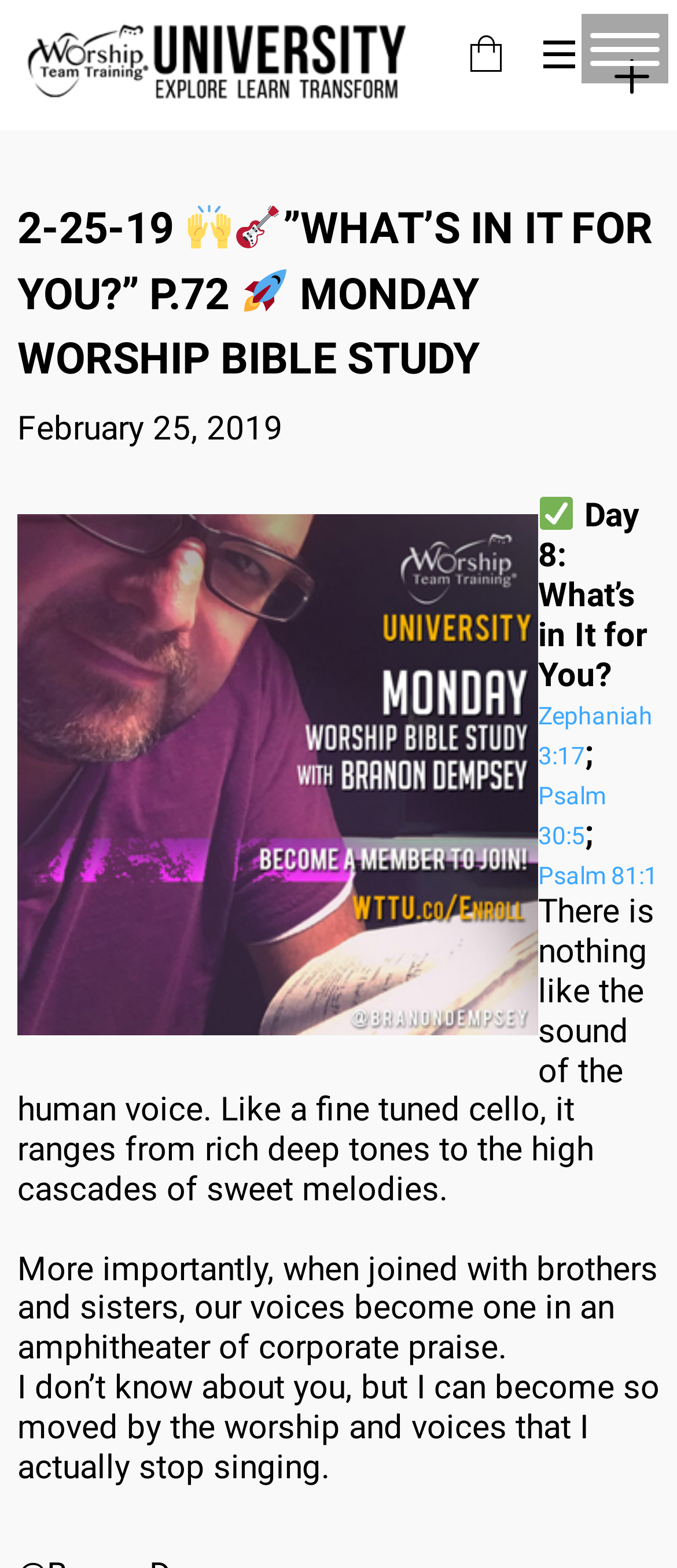Find the bounding box coordinates of the area to click in order to follow the instruction: "View the 'JARED ANDERSON “RESTORING THE VOICE”' article".

[0.352, 0.922, 0.725, 0.982]